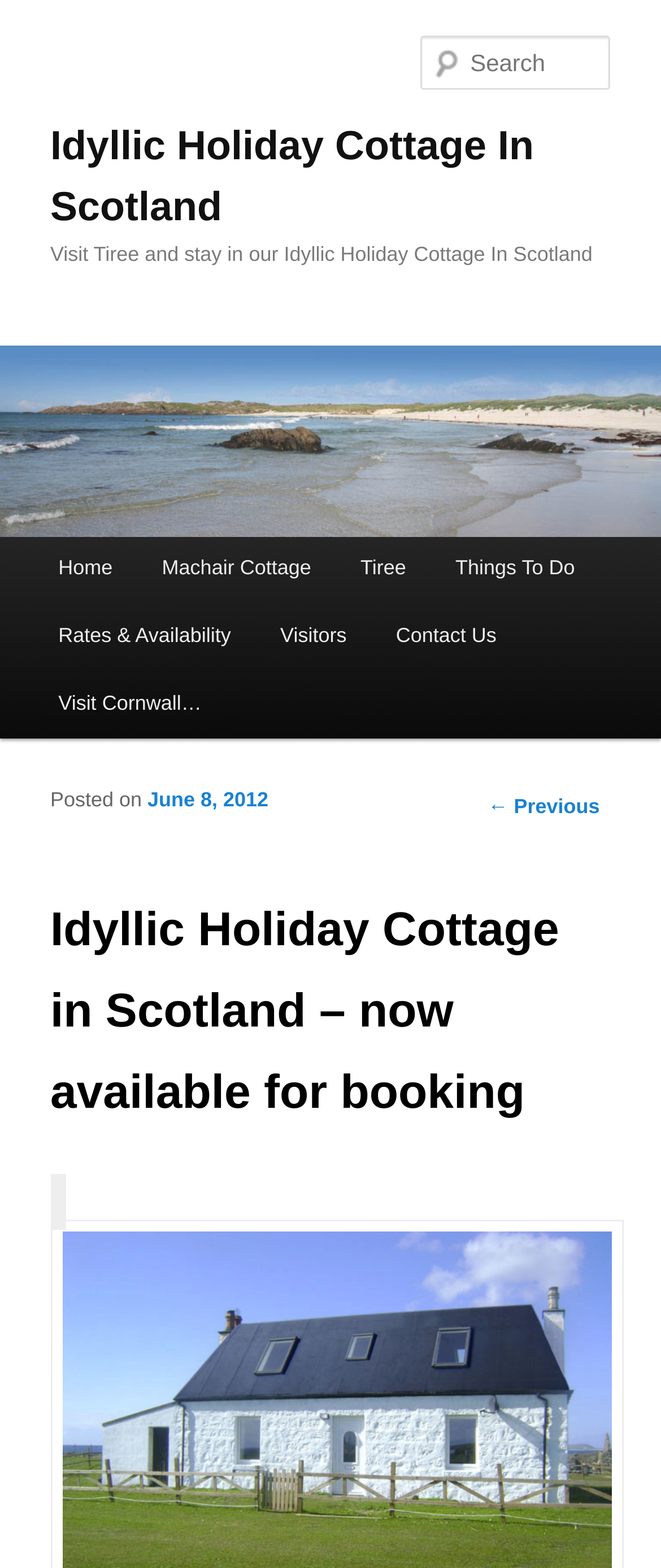Determine the bounding box of the UI element mentioned here: "Home". The coordinates must be in the format [left, top, right, bottom] with values ranging from 0 to 1.

[0.051, 0.341, 0.208, 0.384]